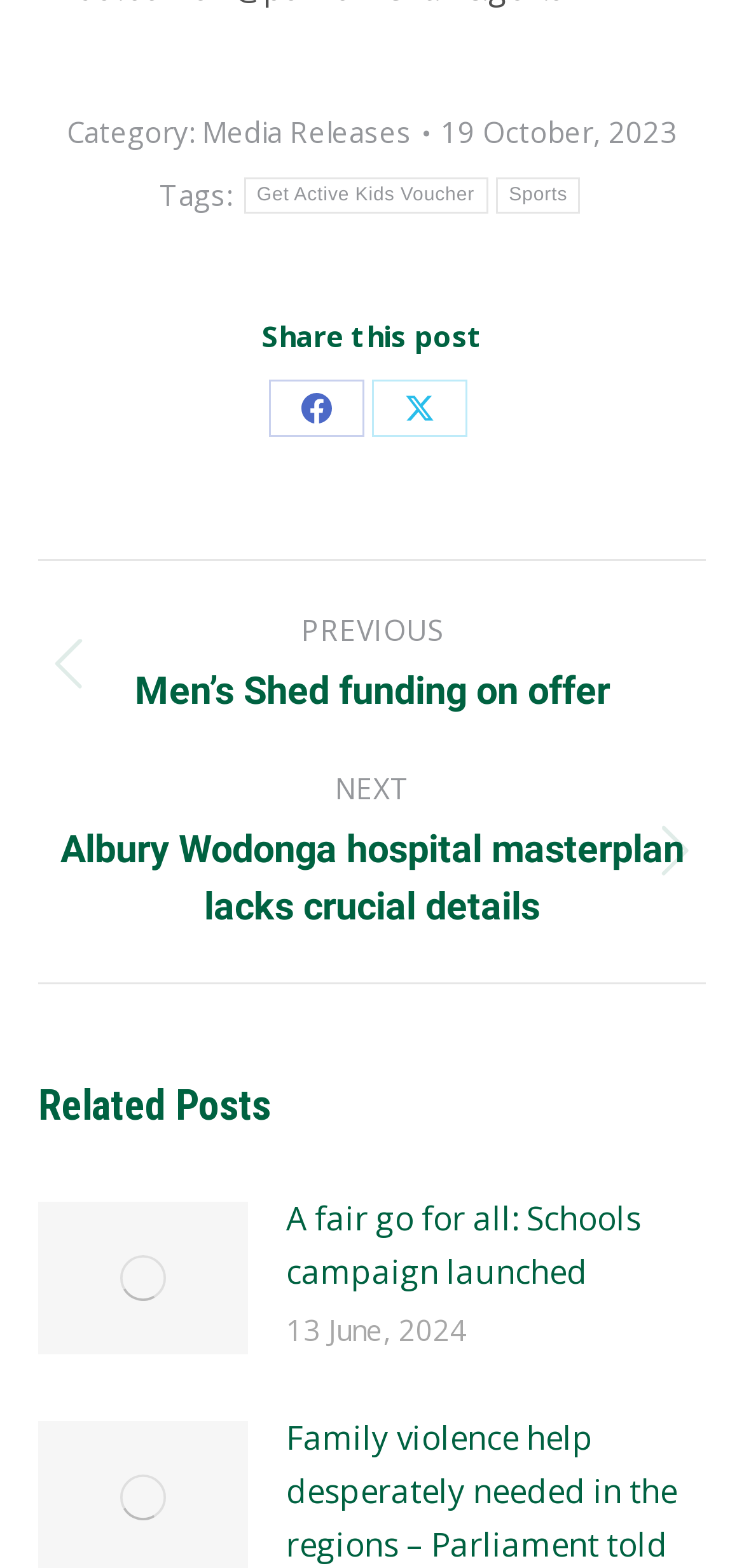What is the title of the previous post?
Based on the visual information, provide a detailed and comprehensive answer.

The webpage contains a link 'Previous post: Men’s Shed funding on offer' which indicates the title of the previous post.